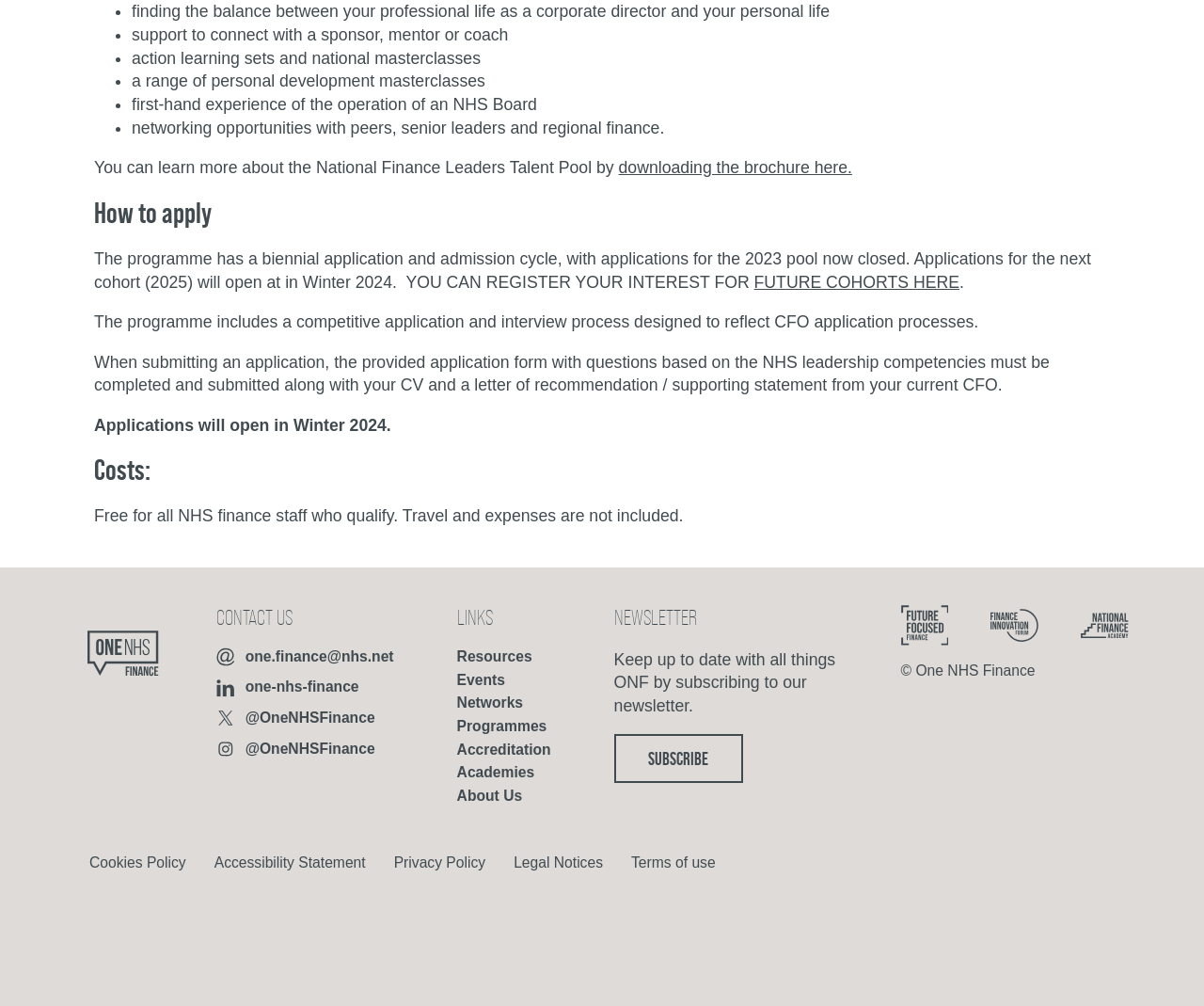Provide the bounding box coordinates in the format (top-left x, top-left y, bottom-right x, bottom-right y). All values are floating point numbers between 0 and 1. Determine the bounding box coordinate of the UI element described as: Cookies Policy

[0.074, 0.849, 0.154, 0.865]